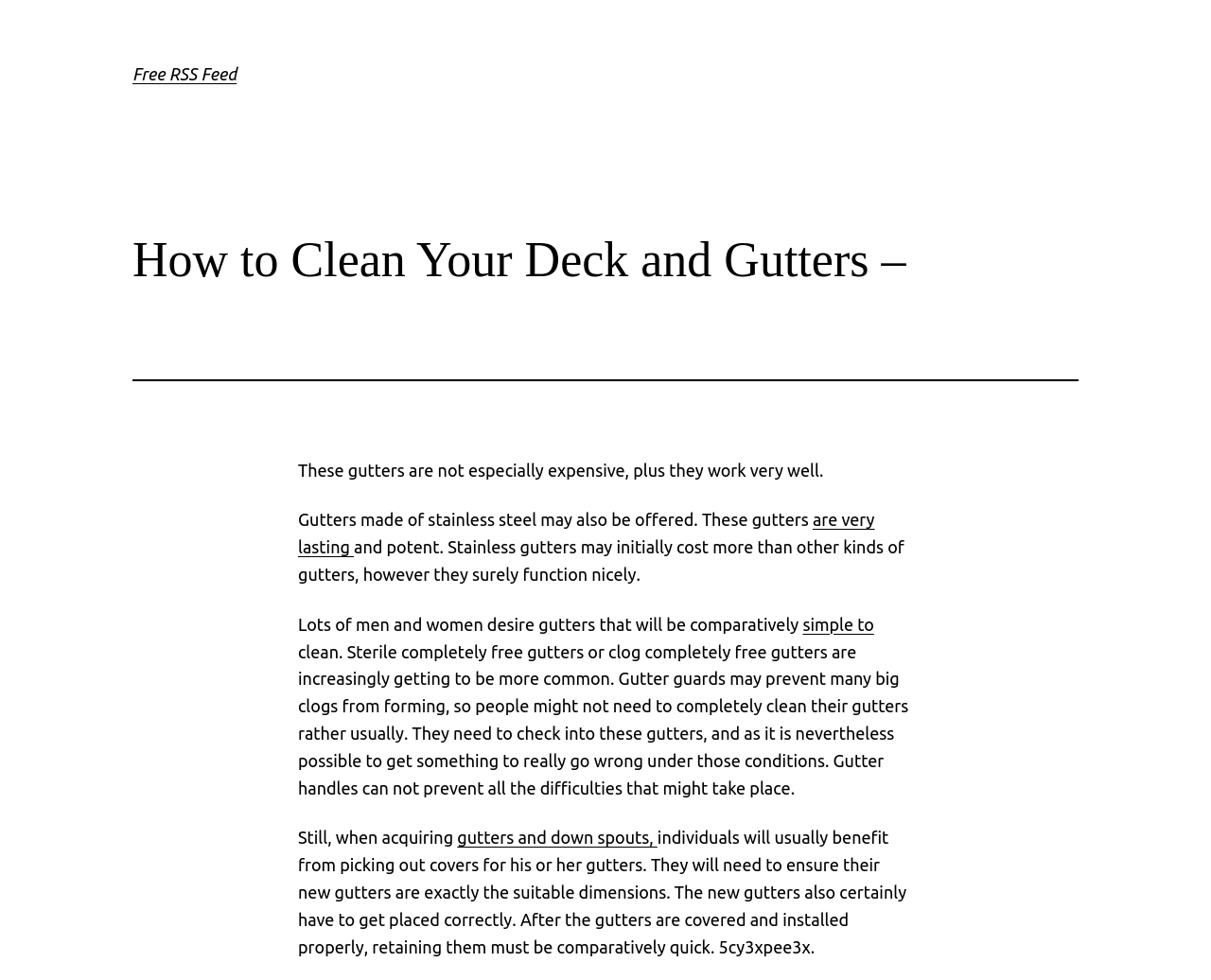Extract the bounding box of the UI element described as: "are very lasting".

[0.246, 0.521, 0.722, 0.568]